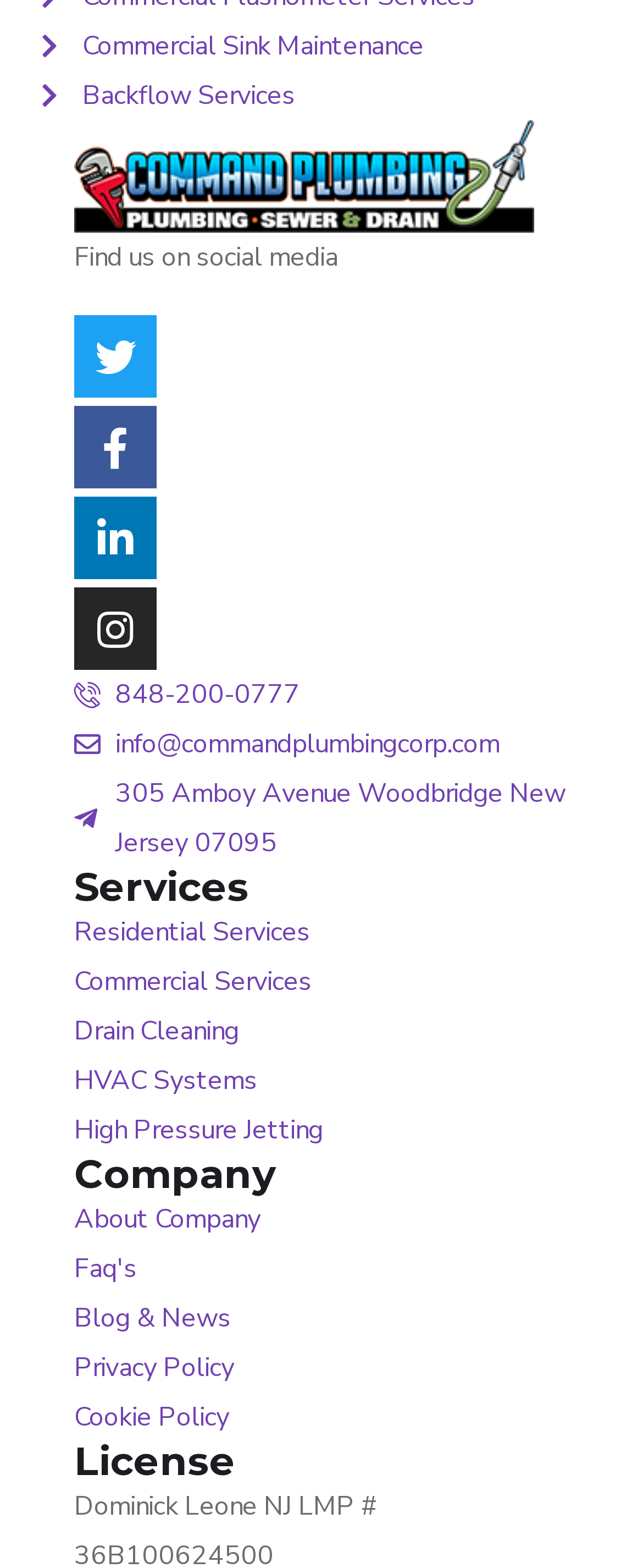Determine the bounding box coordinates of the clickable area required to perform the following instruction: "Get phone number". The coordinates should be represented as four float numbers between 0 and 1: [left, top, right, bottom].

[0.115, 0.428, 0.885, 0.459]